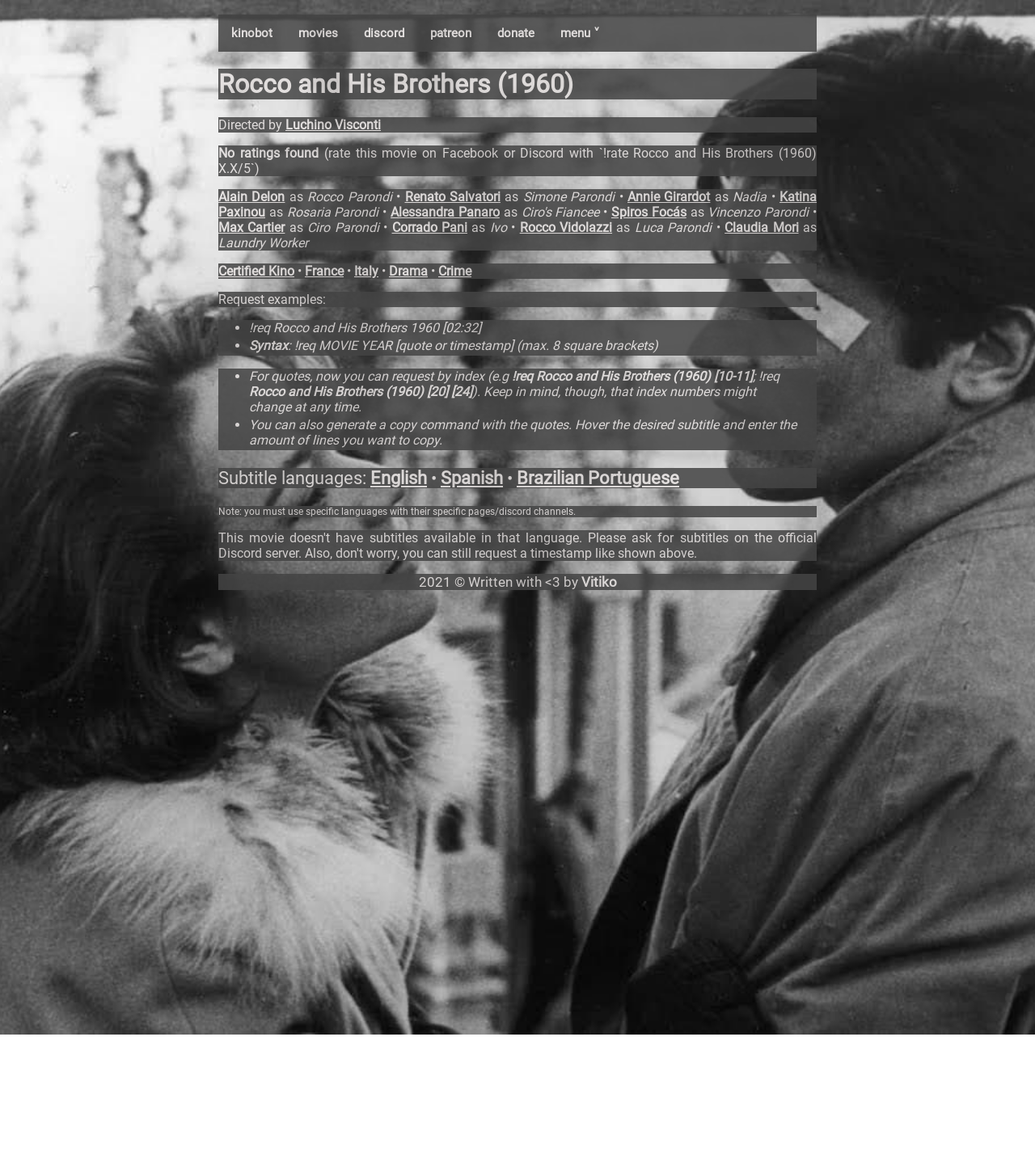Please find the top heading of the webpage and generate its text.

Rocco and His Brothers (1960)